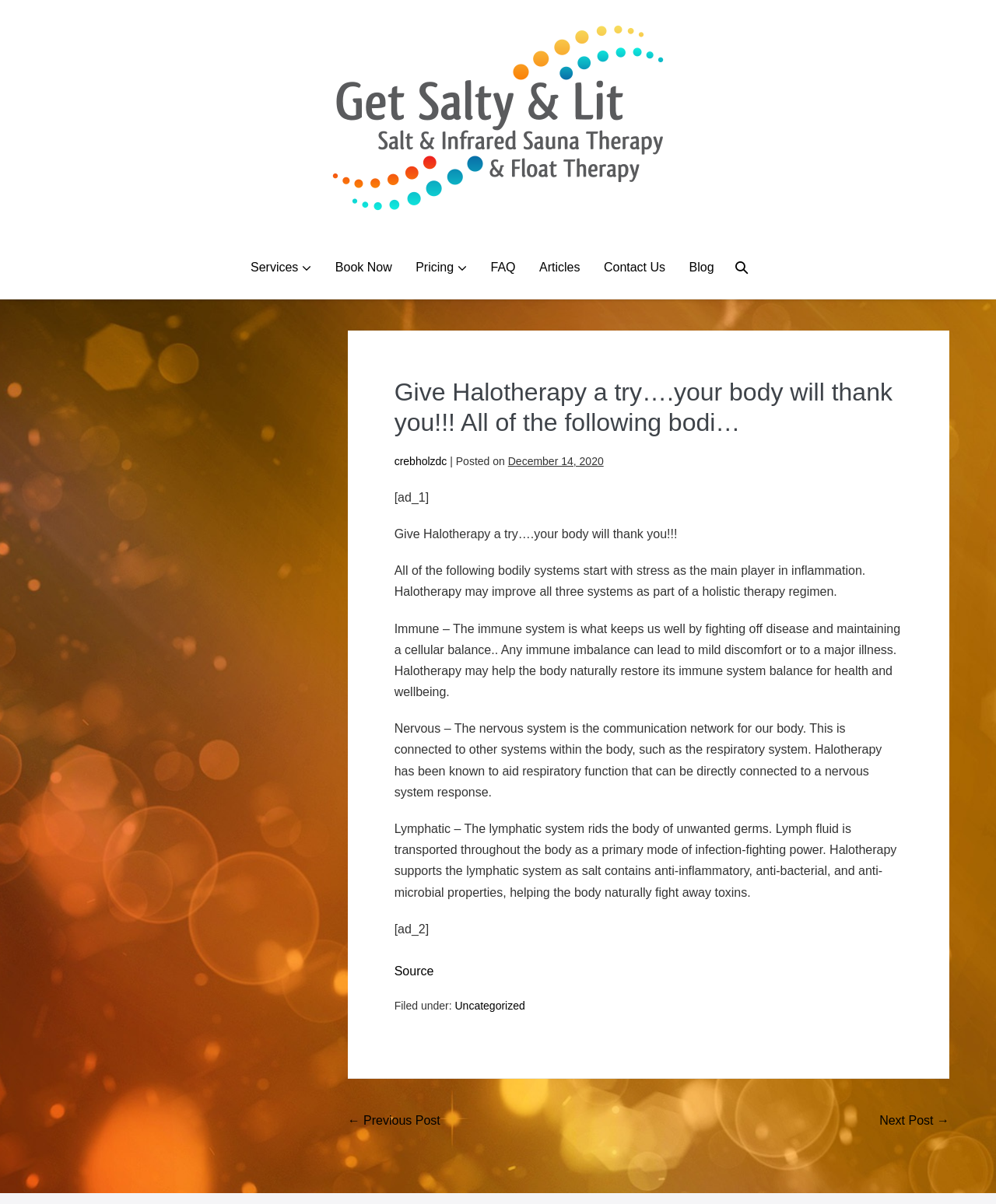What is the name of the website?
Based on the image, answer the question with a single word or brief phrase.

Get Salty & Lit